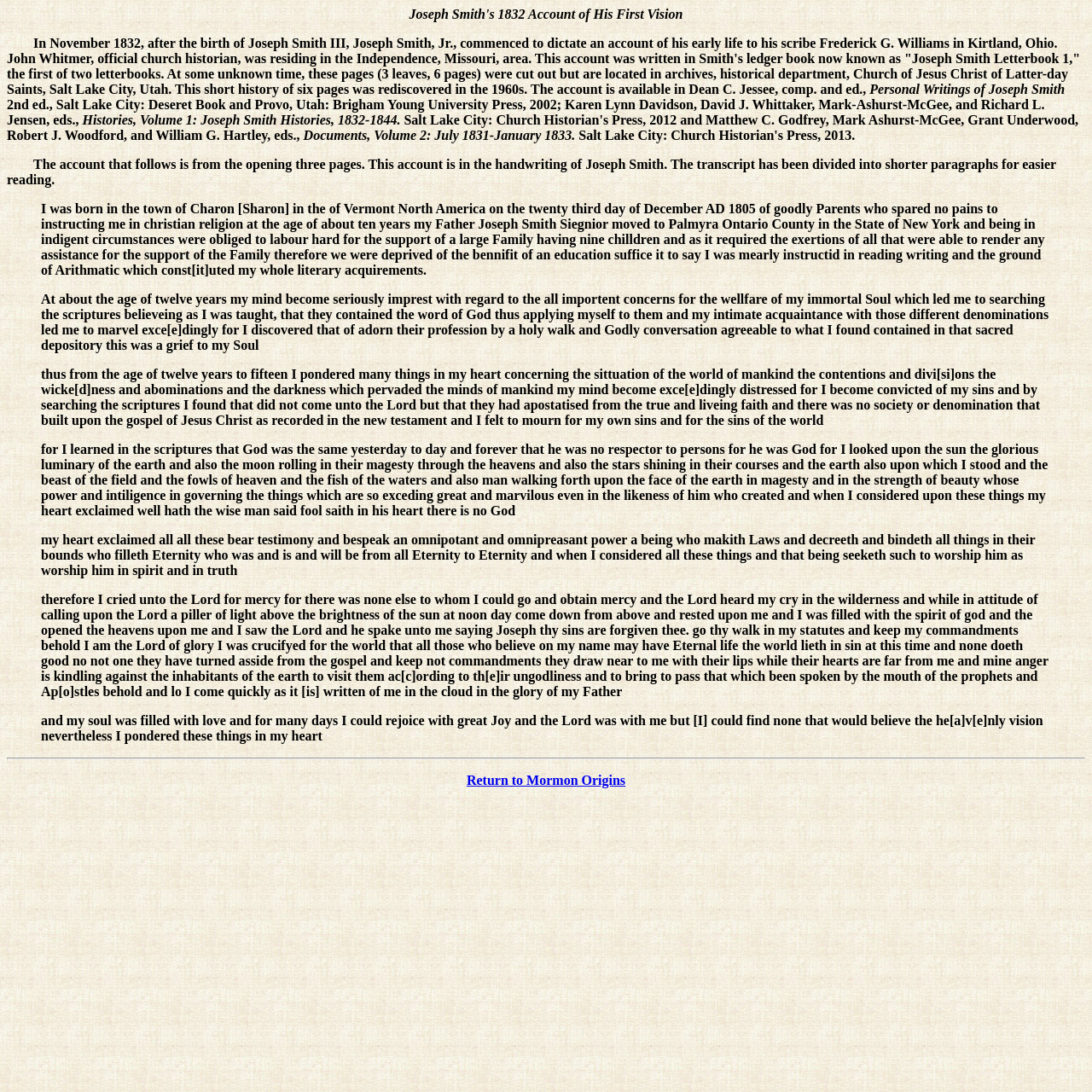Answer the following inquiry with a single word or phrase:
What is the purpose of the webpage?

To provide historical documents